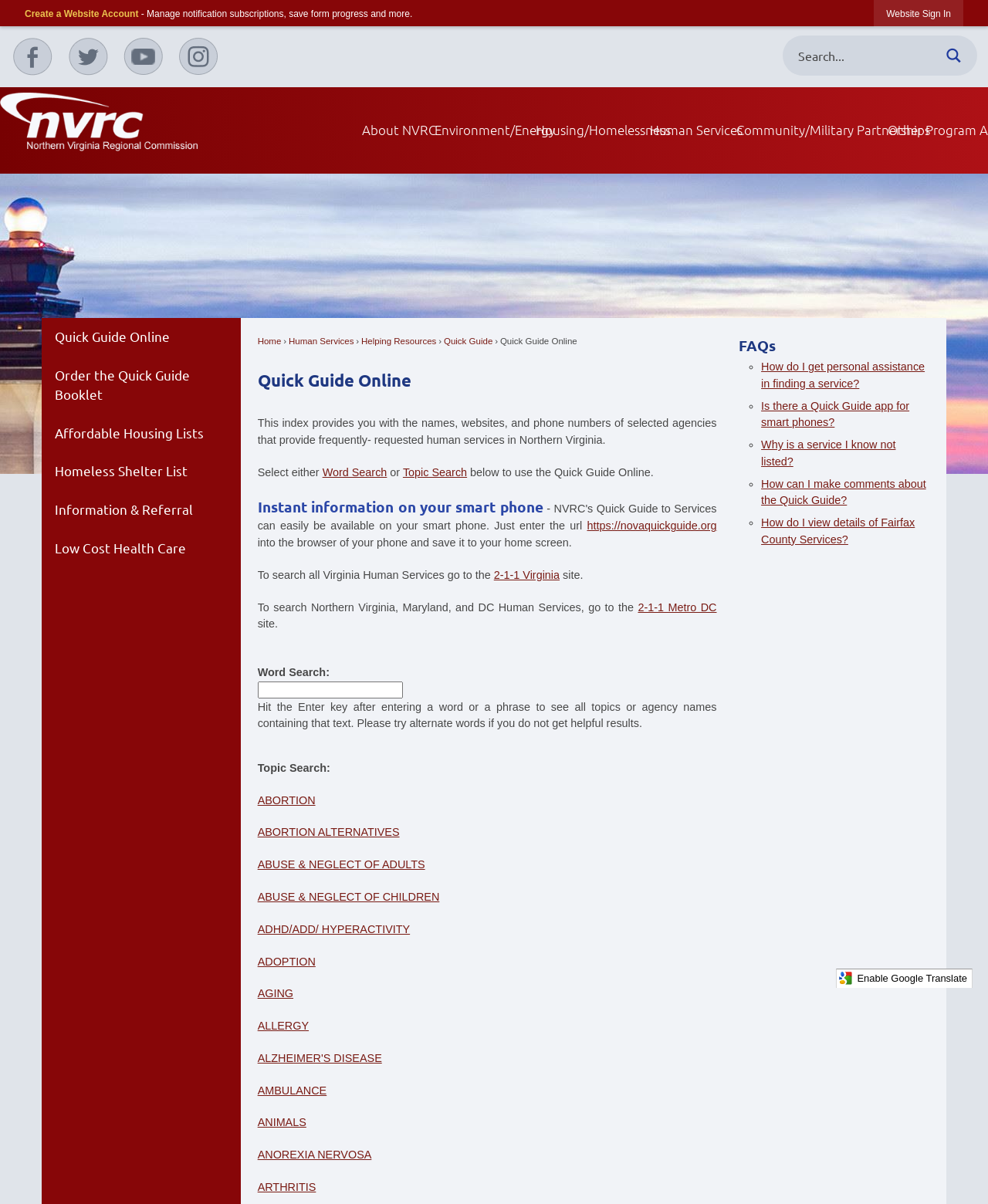Locate the bounding box coordinates of the clickable region to complete the following instruction: "Go to the home page."

[0.0, 0.077, 0.2, 0.126]